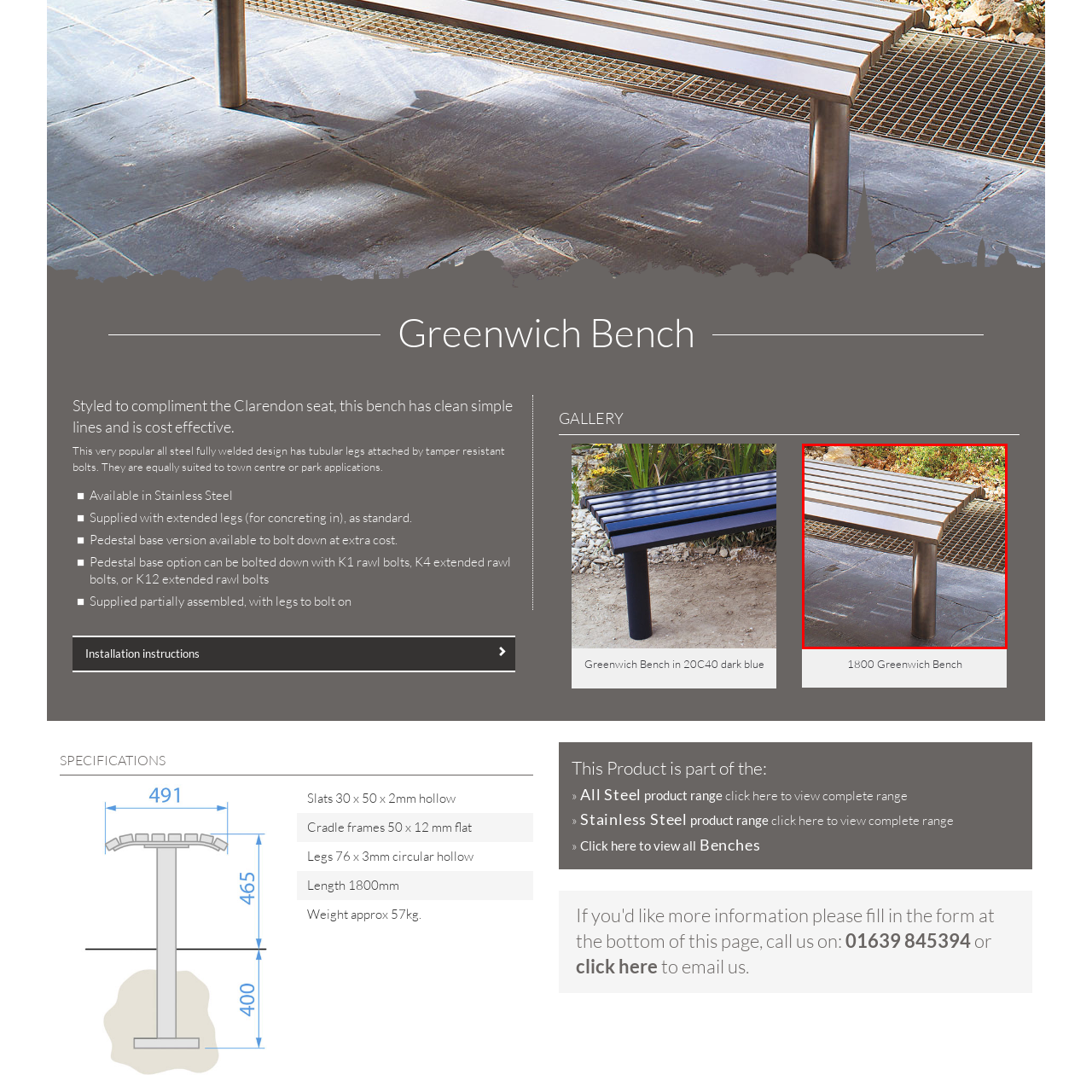Offer a complete and descriptive caption for the image marked by the red box.

The image showcases the elegant design of the "1800 Greenwich Bench," which features a sleek stainless steel surface with clean, simple lines. It is supported by a sturdy tubular leg, designed for durability and stability. This bench is ideal for both urban and park settings, exuding a modern and cost-effective aesthetic. Its fully welded construction enhances its strength, making it a popular choice for public spaces. The design includes extended legs for secure installation, ensuring it maintains a polished appearance while being functional. This bench is part of the all-steel product range, perfect for various outdoor environments.